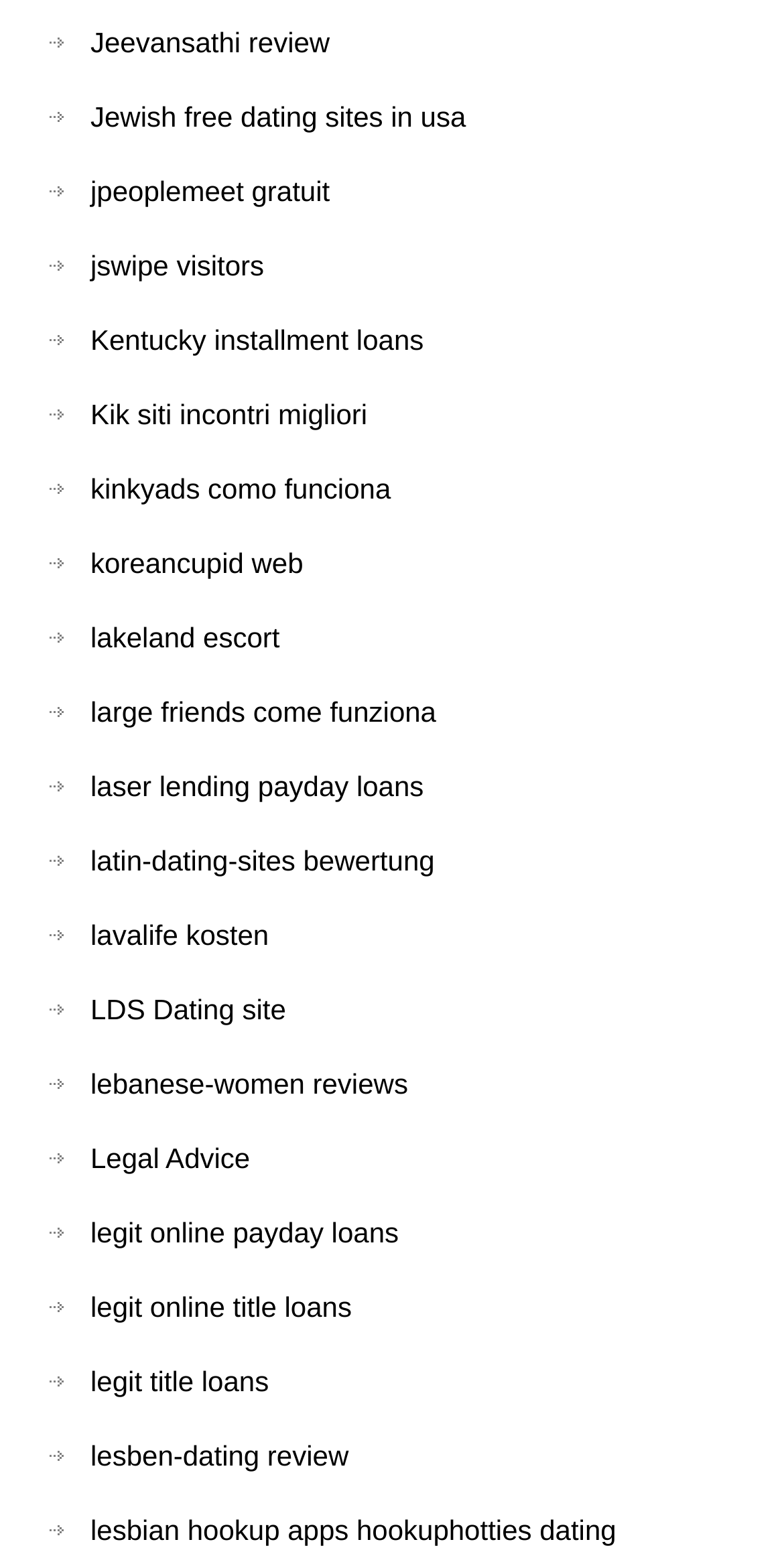Please specify the bounding box coordinates of the area that should be clicked to accomplish the following instruction: "Explore Jewish free dating sites in usa". The coordinates should consist of four float numbers between 0 and 1, i.e., [left, top, right, bottom].

[0.115, 0.064, 0.594, 0.085]